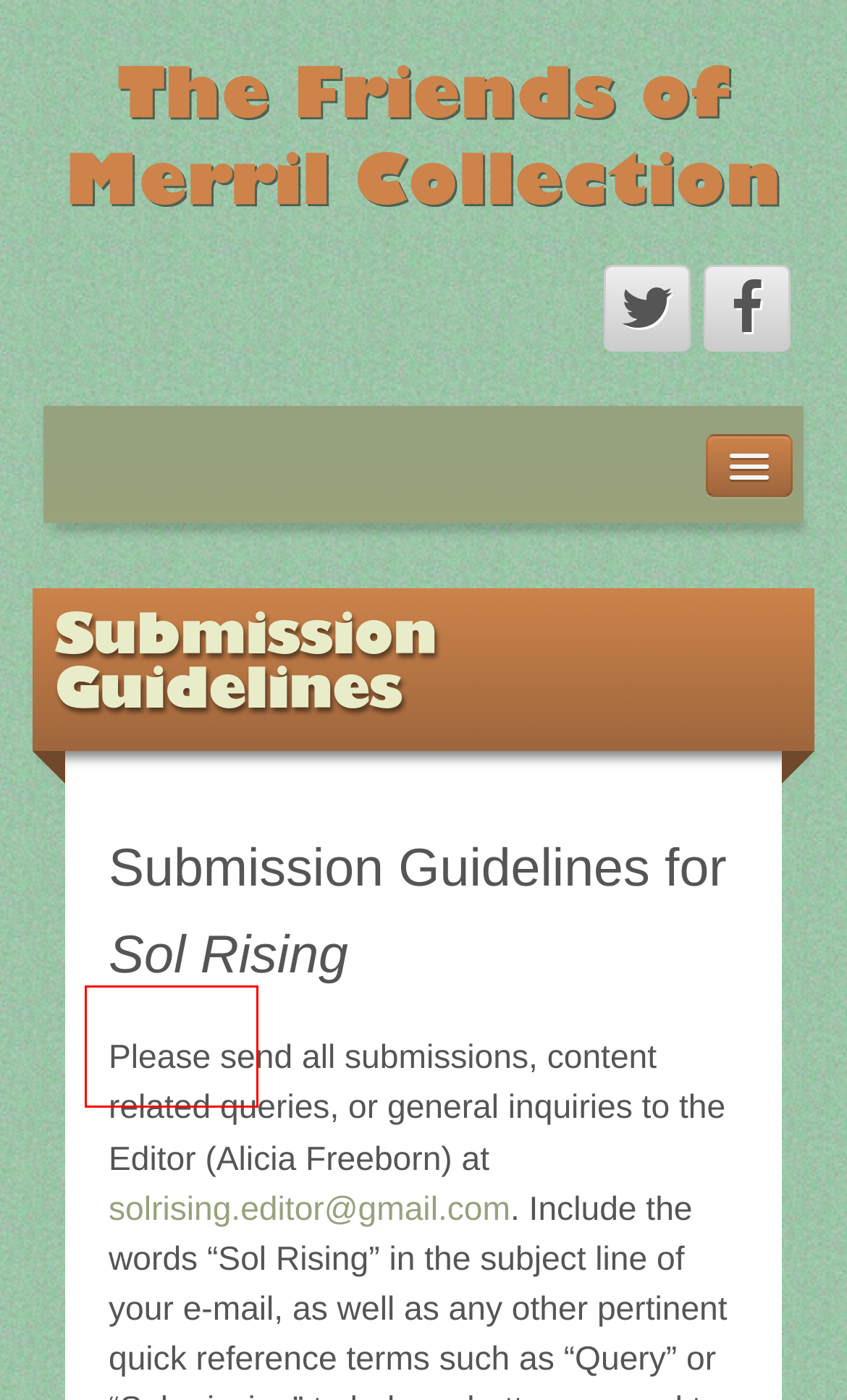Examine the screenshot of a webpage with a red bounding box around a specific UI element. Identify which webpage description best matches the new webpage that appears after clicking the element in the red bounding box. Here are the candidates:
A. The Friends of Merril Collection – Welcome!
B. Subscribe – The Friends of Merril Collection
C. Volunteer – The Friends of Merril Collection
D. Log In ‹ The Friends of Merril Collection — WordPress
E. Join The Friends – The Friends of Merril Collection
F. Blog Tool, Publishing Platform, and CMS – WordPress.org
G. Podcast – The Friends of Merril Collection
H. Sol Rising – The Friends of Merril Collection

G